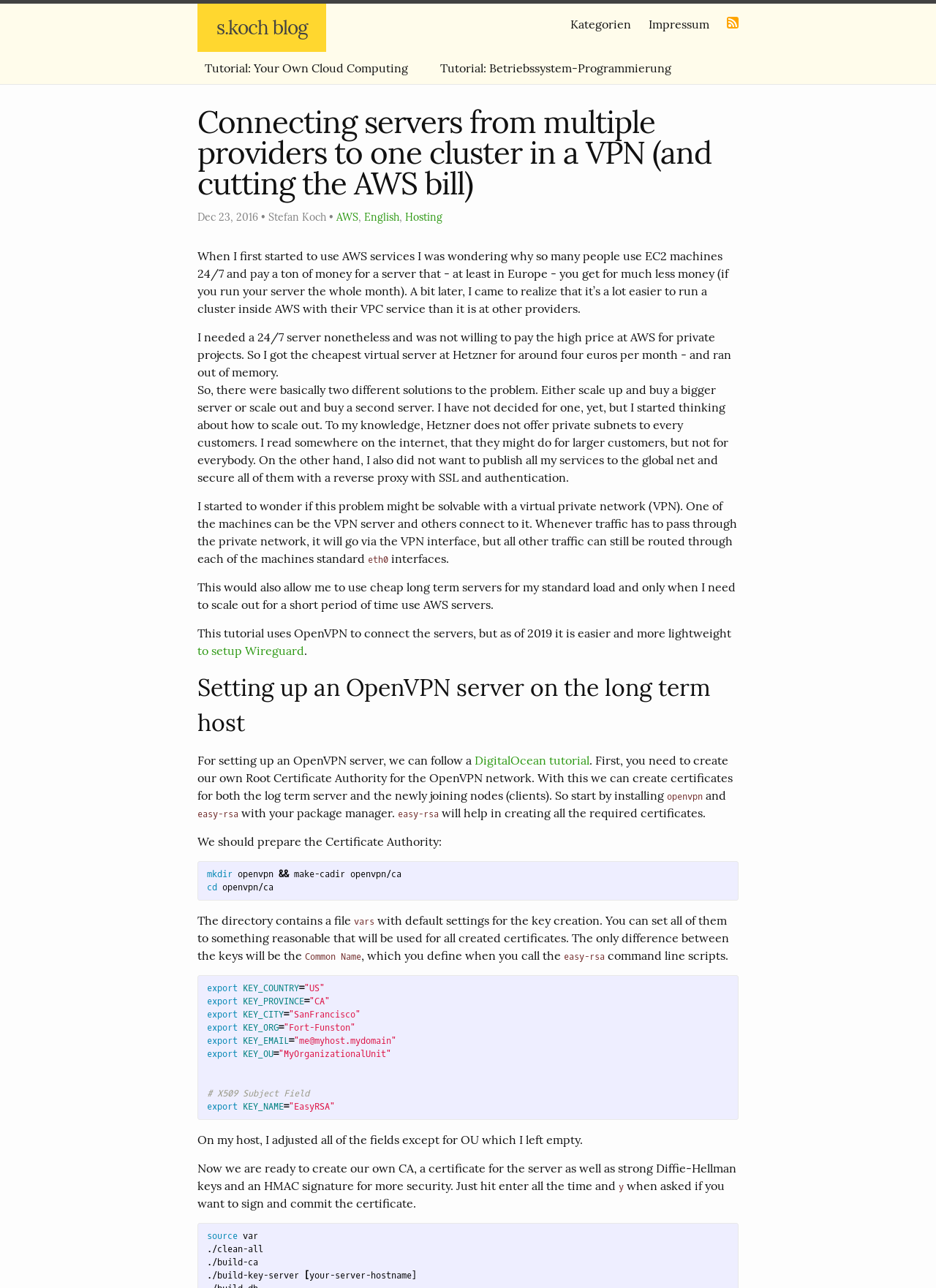What is the alternative to OpenVPN mentioned in the article?
Please provide a single word or phrase based on the screenshot.

Wireguard